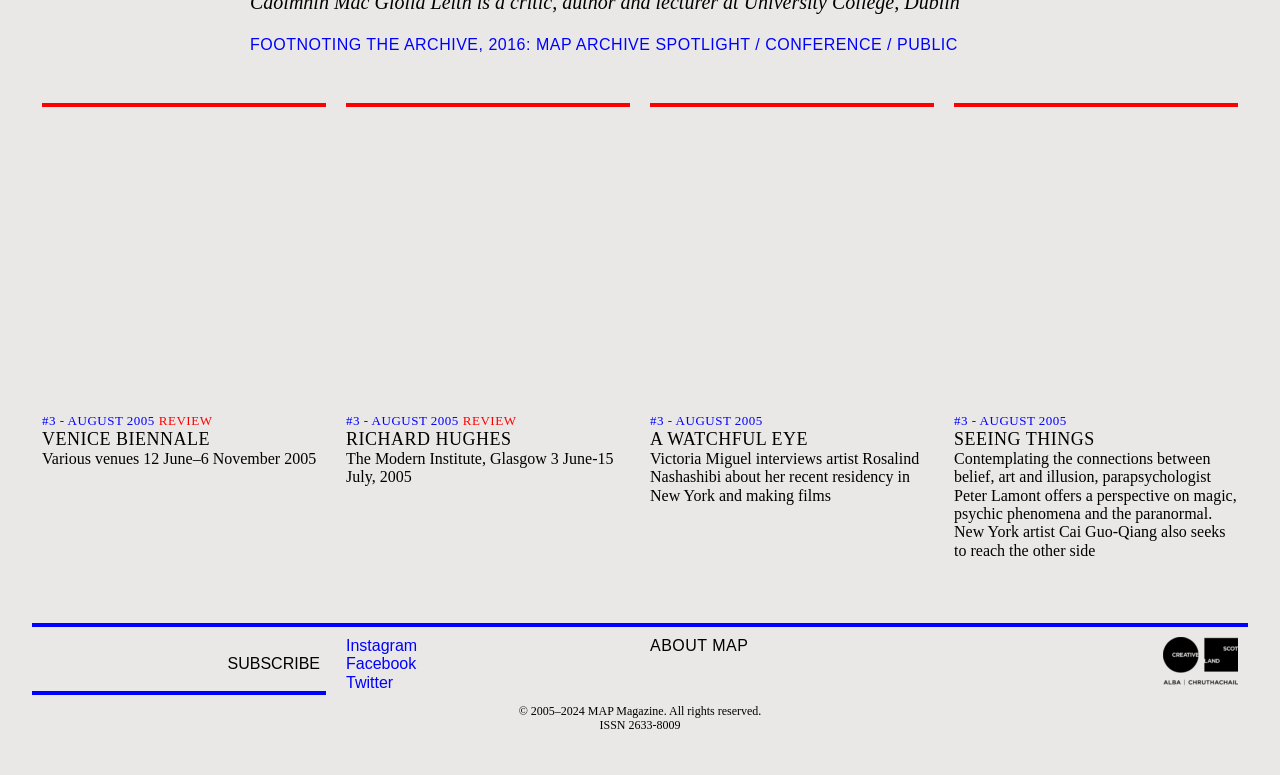Find and indicate the bounding box coordinates of the region you should select to follow the given instruction: "Subscribe to the newsletter".

[0.173, 0.844, 0.255, 0.87]